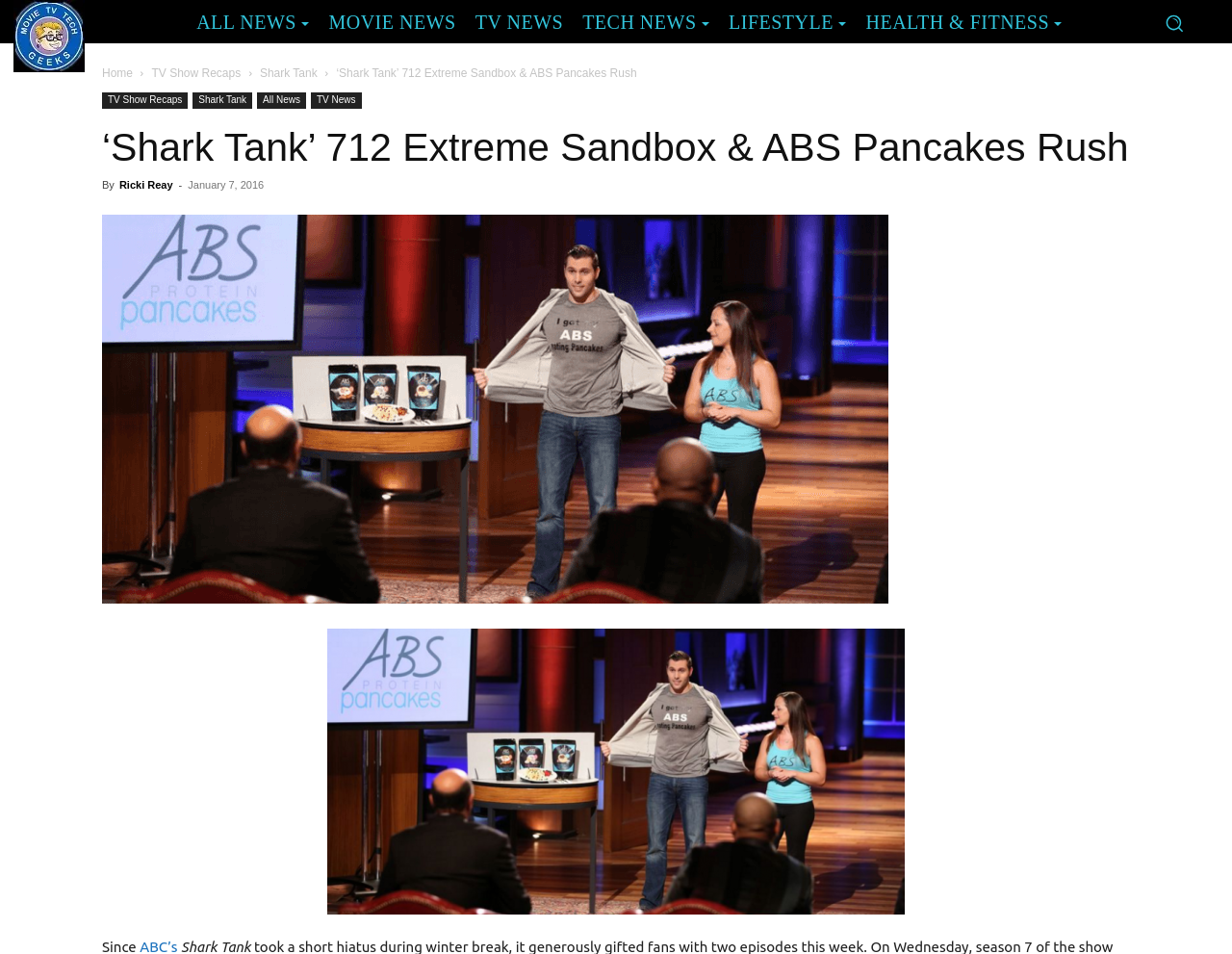Give a concise answer of one word or phrase to the question: 
How many images are related to the article?

2